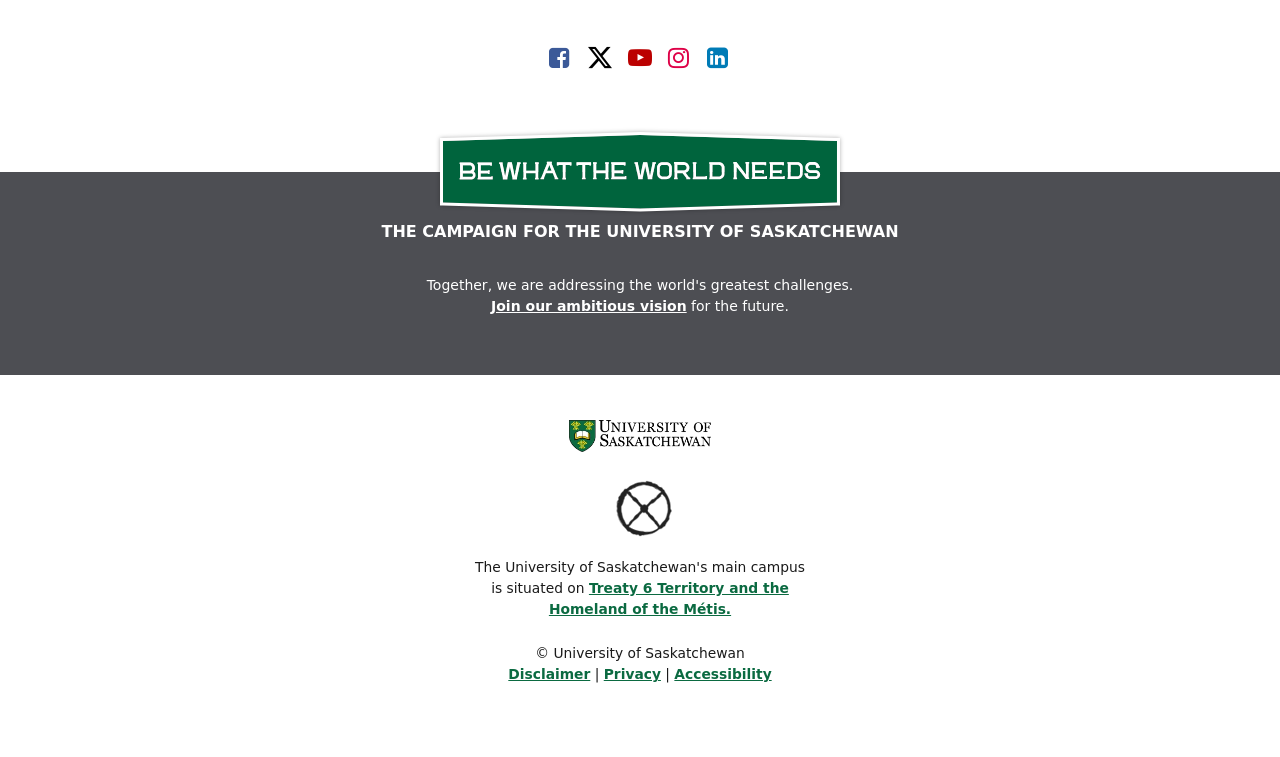Pinpoint the bounding box coordinates of the element you need to click to execute the following instruction: "Learn about Treaty 6 Territory and the Homeland of the Métis". The bounding box should be represented by four float numbers between 0 and 1, in the format [left, top, right, bottom].

[0.429, 0.766, 0.616, 0.815]